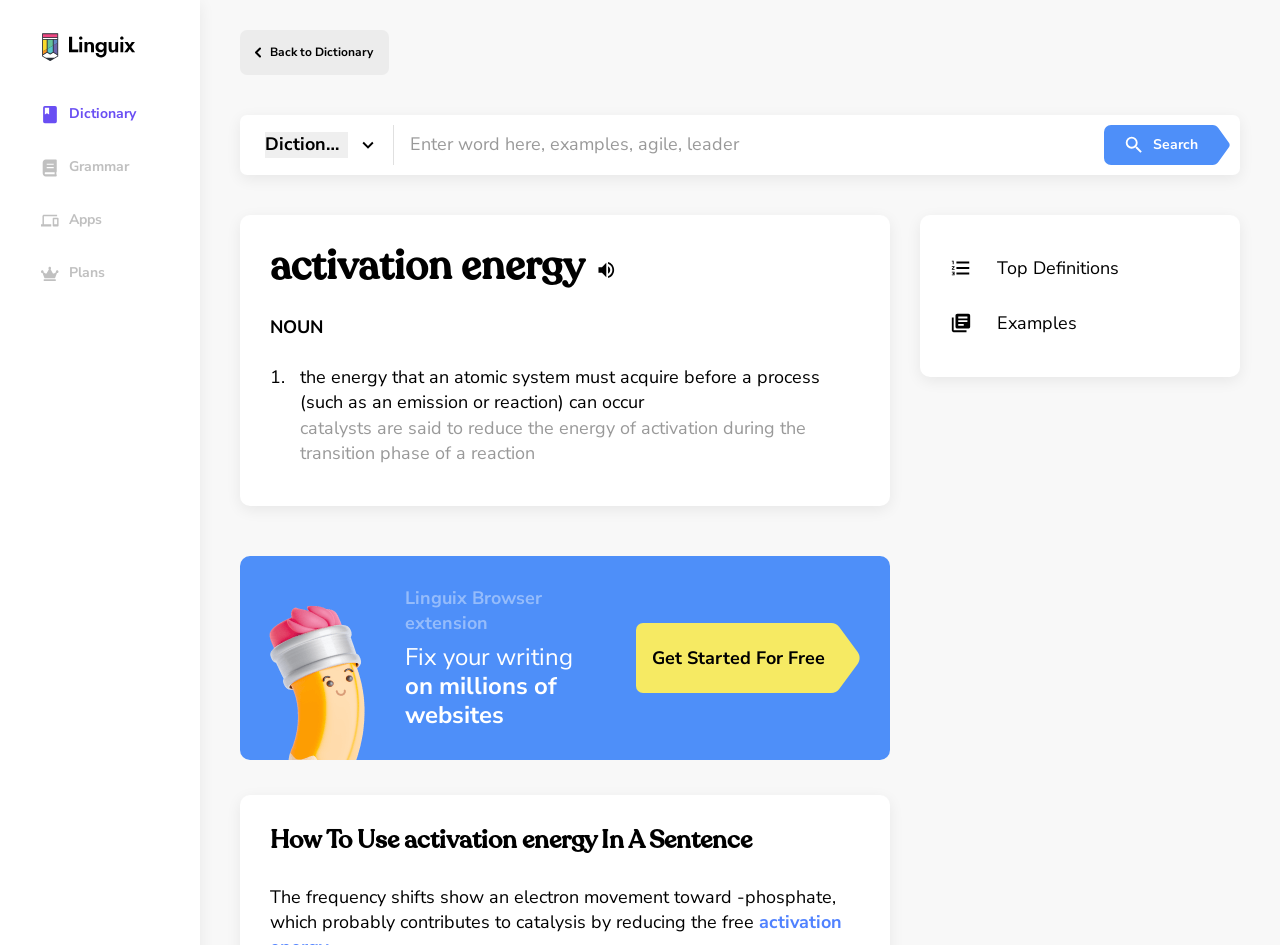What is the type of word 'activation energy'?
Please use the image to provide an in-depth answer to the question.

I found the answer by looking at the static text 'NOUN' which is located below the heading 'activation energy'.